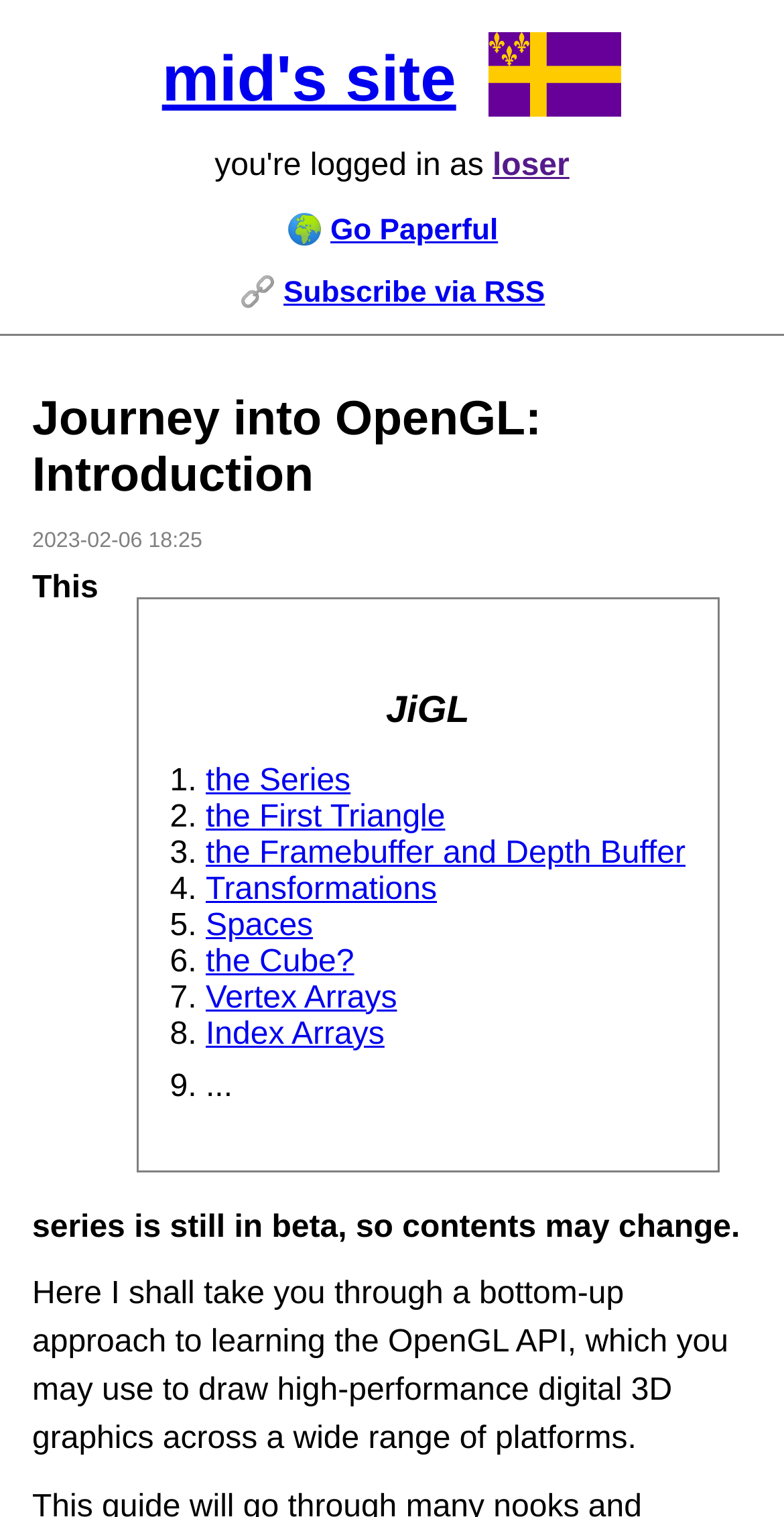Determine the bounding box for the described HTML element: "the First Triangle". Ensure the coordinates are four float numbers between 0 and 1 in the format [left, top, right, bottom].

[0.262, 0.527, 0.568, 0.55]